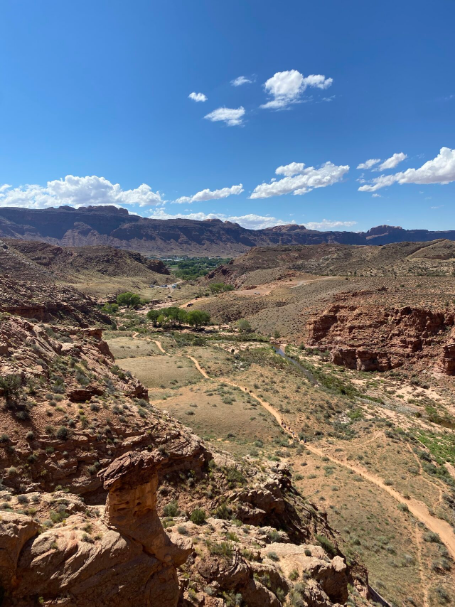Is there any indication of a water source in the image?
Provide an in-depth and detailed answer to the question.

The caption hints at the presence of a water source that nourishes the greenery in the lush valley. This implies that there is an indication of a water source in the image, even if it is not directly visible.